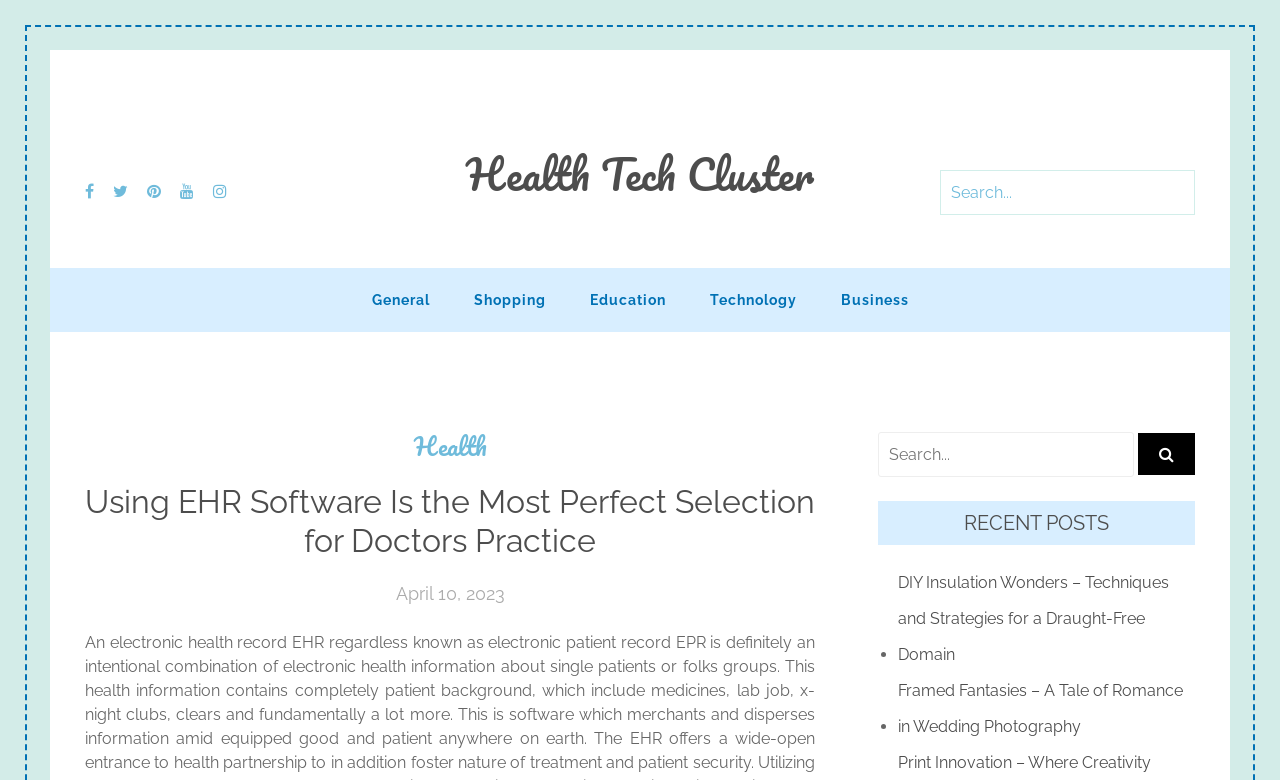What is the category of the post 'DIY Insulation Wonders – Techniques and Strategies for a Draught-Free Domain'?
Provide a detailed and extensive answer to the question.

The post 'DIY Insulation Wonders – Techniques and Strategies for a Draught-Free Domain' is listed under the 'RECENT POSTS' section, and based on the categories listed above, it is likely to be categorized under 'General'.